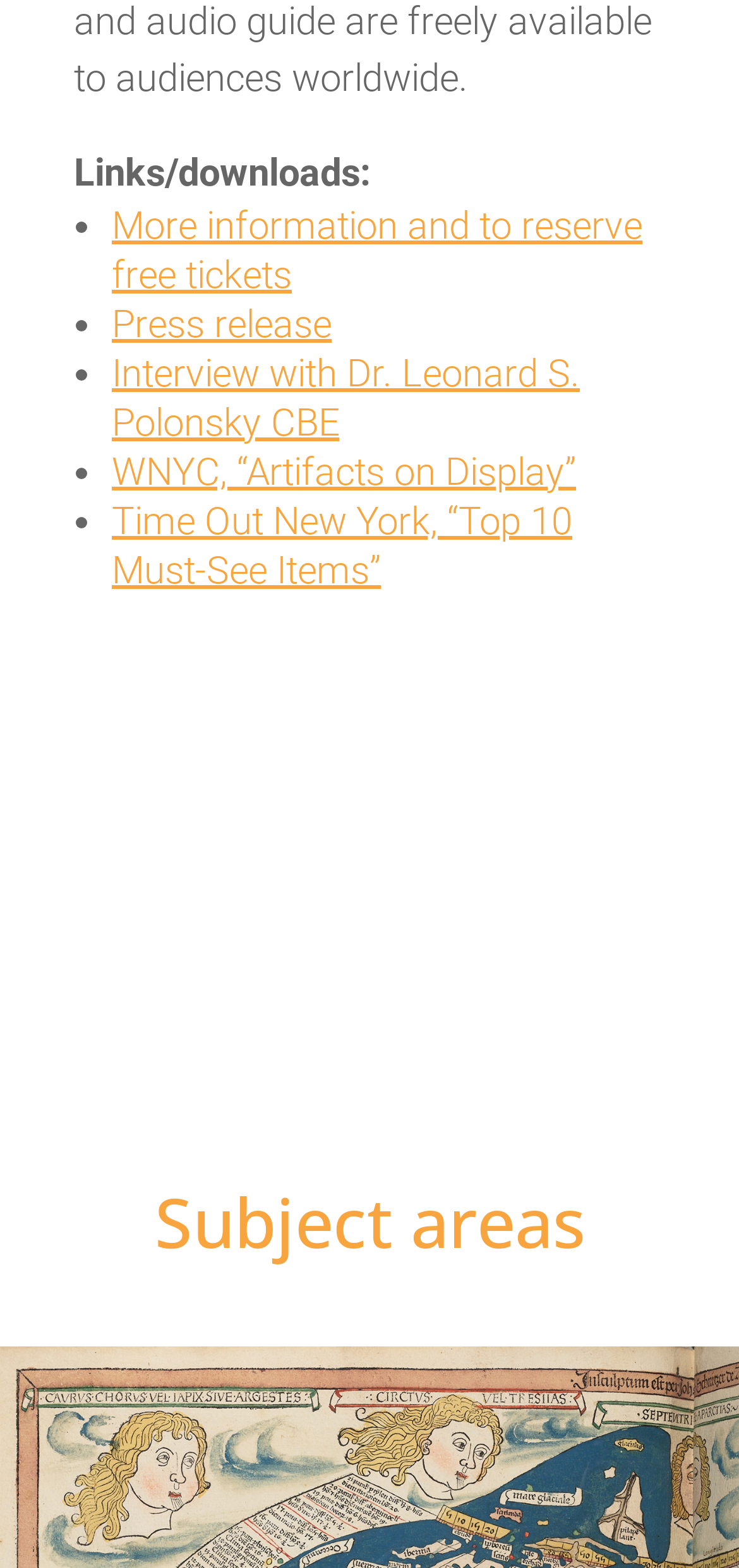Please provide the bounding box coordinates for the element that needs to be clicked to perform the following instruction: "View 'Press release'". The coordinates should be given as four float numbers between 0 and 1, i.e., [left, top, right, bottom].

[0.151, 0.192, 0.449, 0.221]